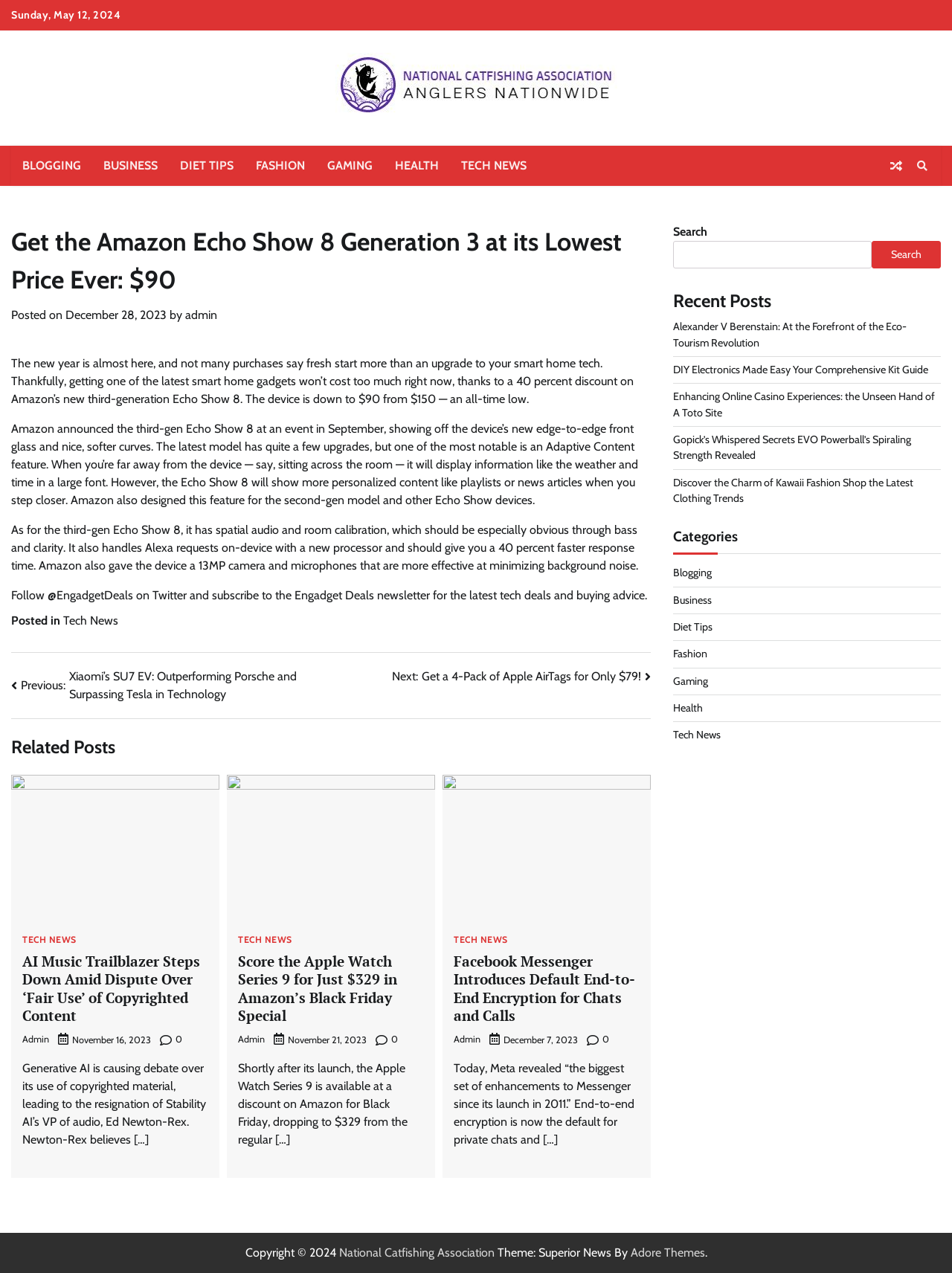Pinpoint the bounding box coordinates of the element that must be clicked to accomplish the following instruction: "Click on the category 'Blogging'". The coordinates should be in the format of four float numbers between 0 and 1, i.e., [left, top, right, bottom].

[0.707, 0.445, 0.748, 0.455]